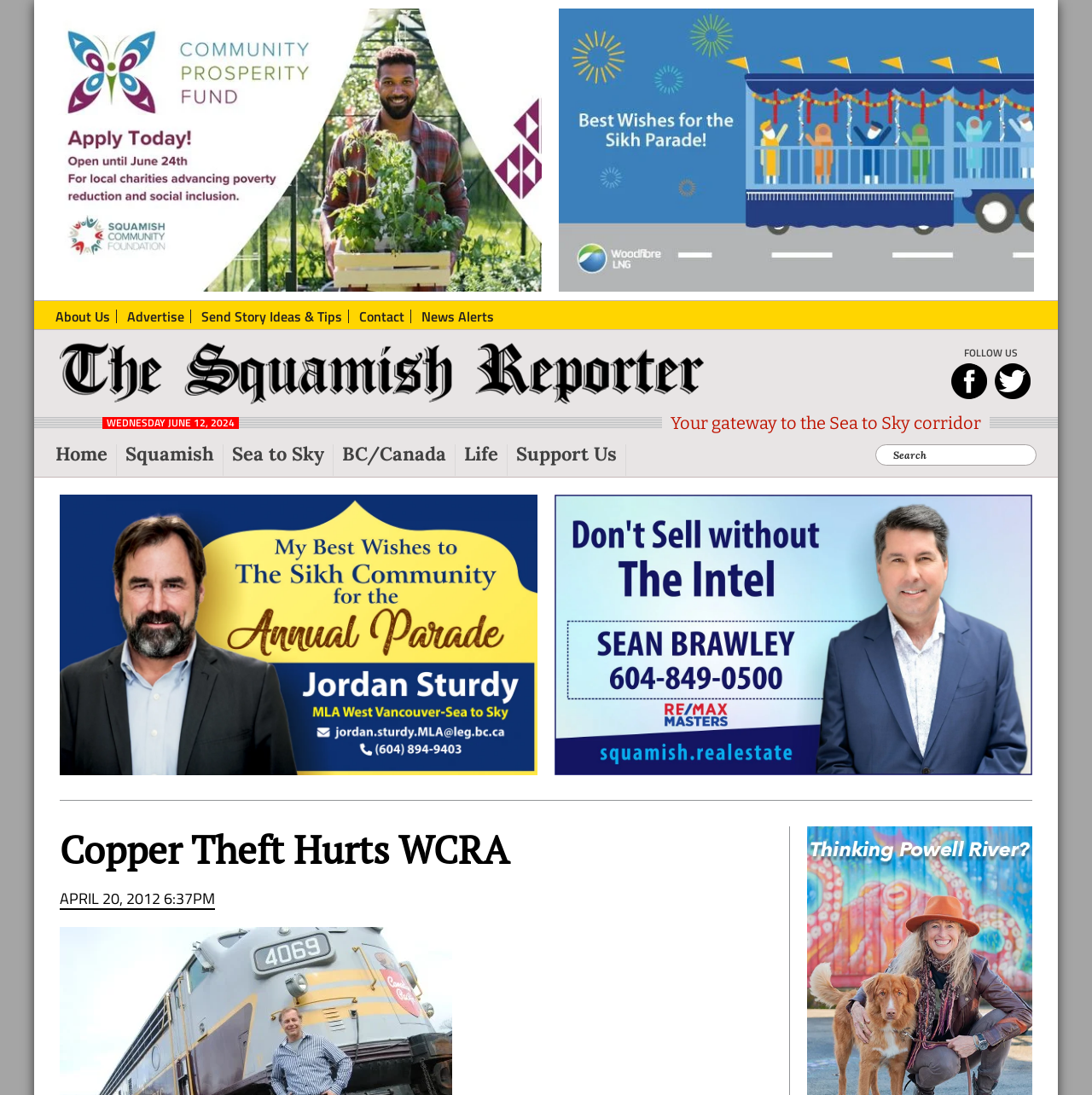Please give a short response to the question using one word or a phrase:
What is the name of the publication?

The Squamish Reporter